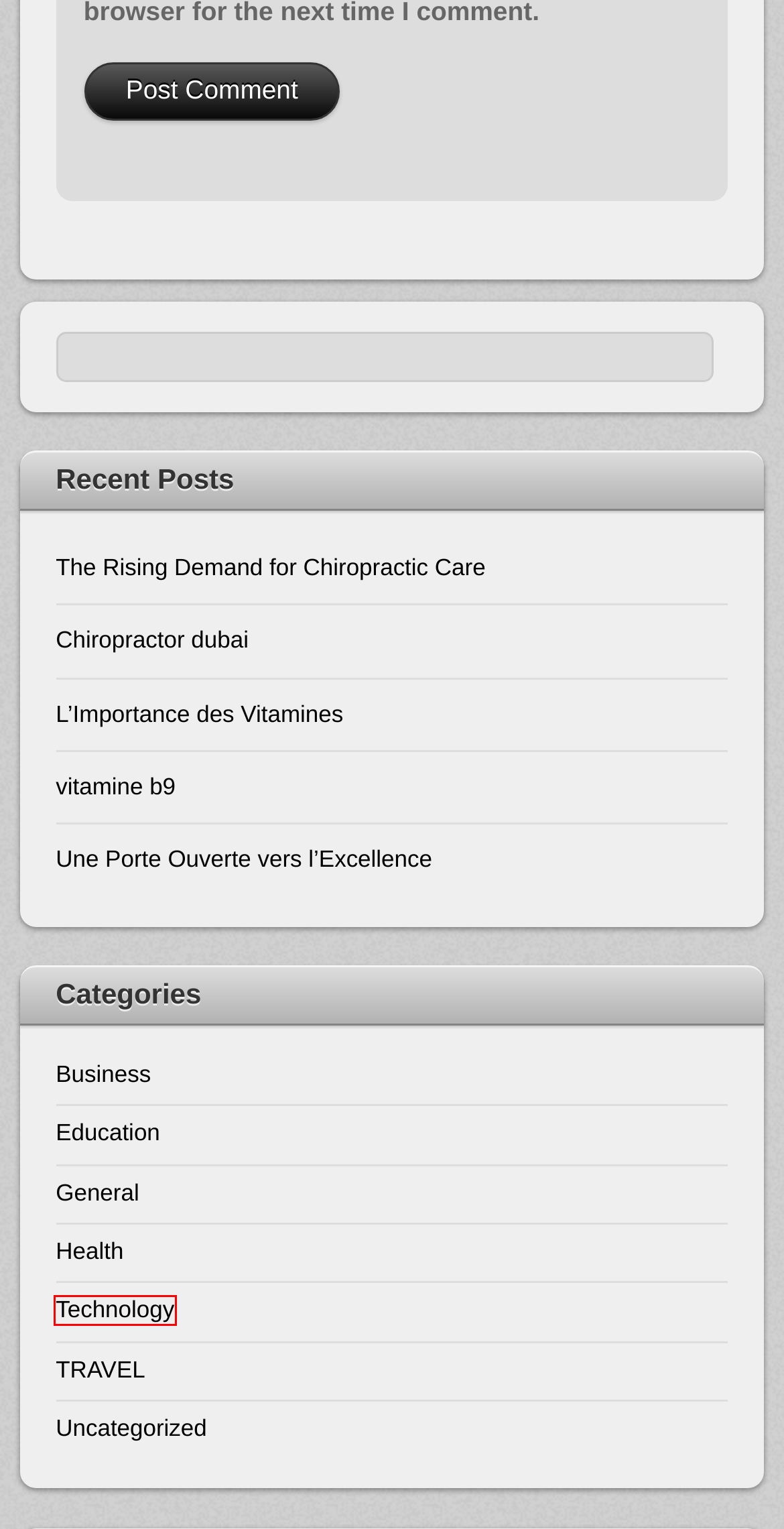After examining the screenshot of a webpage with a red bounding box, choose the most accurate webpage description that corresponds to the new page after clicking the element inside the red box. Here are the candidates:
A. L'Importance des Vitamines - OnSitewv
B. Technology - OnSitewv
C. The Rising Demand for Chiropractic Care - OnSitewv
D. TRAVEL - OnSitewv
E. Education - OnSitewv
F. Chiropractor dubai - OnSitewv
G. General - OnSitewv
H. Une Porte Ouverte vers l'Excellence - OnSitewv

B